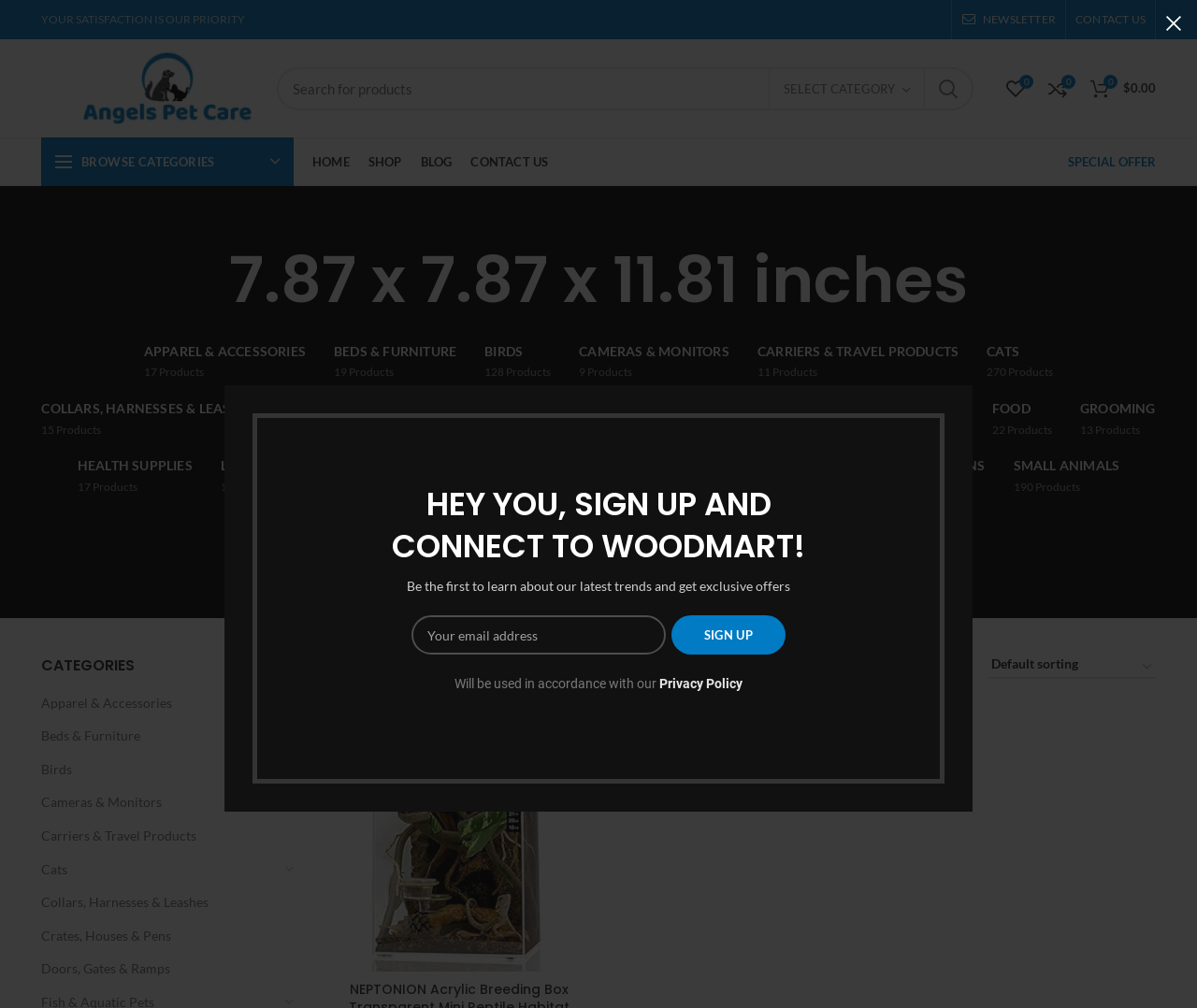Utilize the information from the image to answer the question in detail:
How many options are there in the 'Shop order' combobox?

The number of options in the 'Shop order' combobox can be inferred from the links '9', '24', '36' and the dropdown arrow next to it, indicating that there are 4 options to choose from.